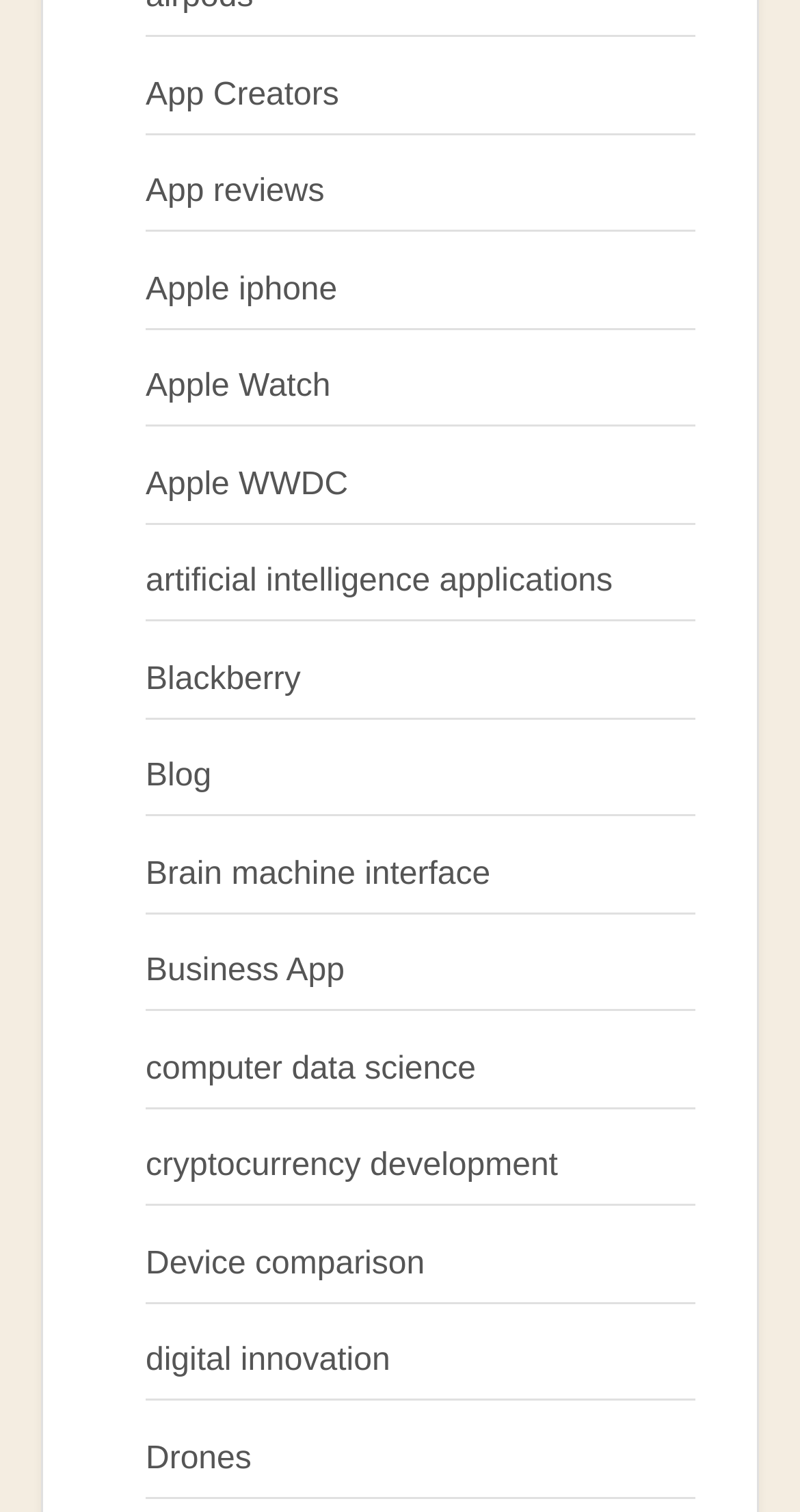What is the last link on the webpage?
Based on the image, respond with a single word or phrase.

Drones